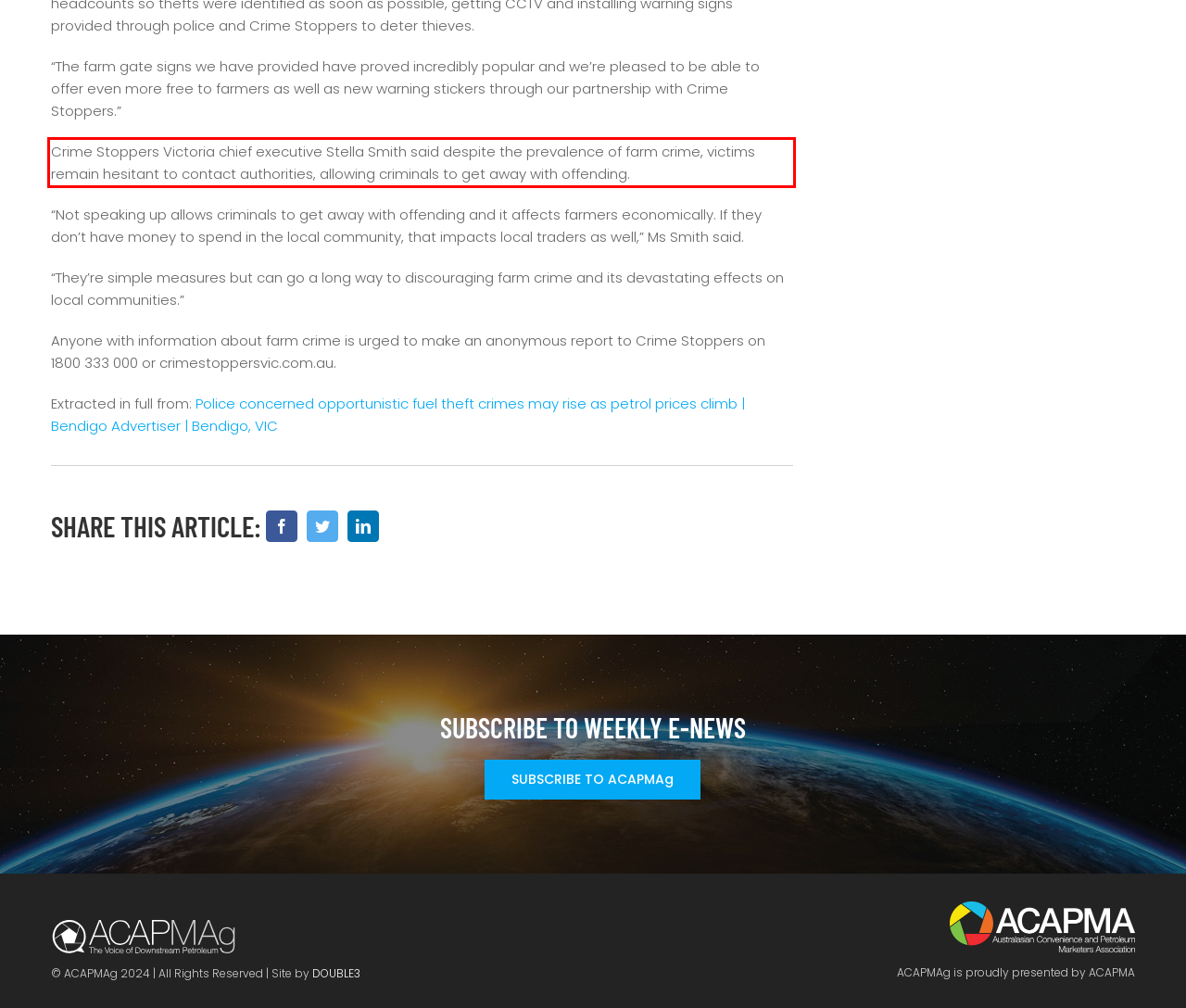With the provided screenshot of a webpage, locate the red bounding box and perform OCR to extract the text content inside it.

Crime Stoppers Victoria chief executive Stella Smith said despite the prevalence of farm crime, victims remain hesitant to contact authorities, allowing criminals to get away with offending.